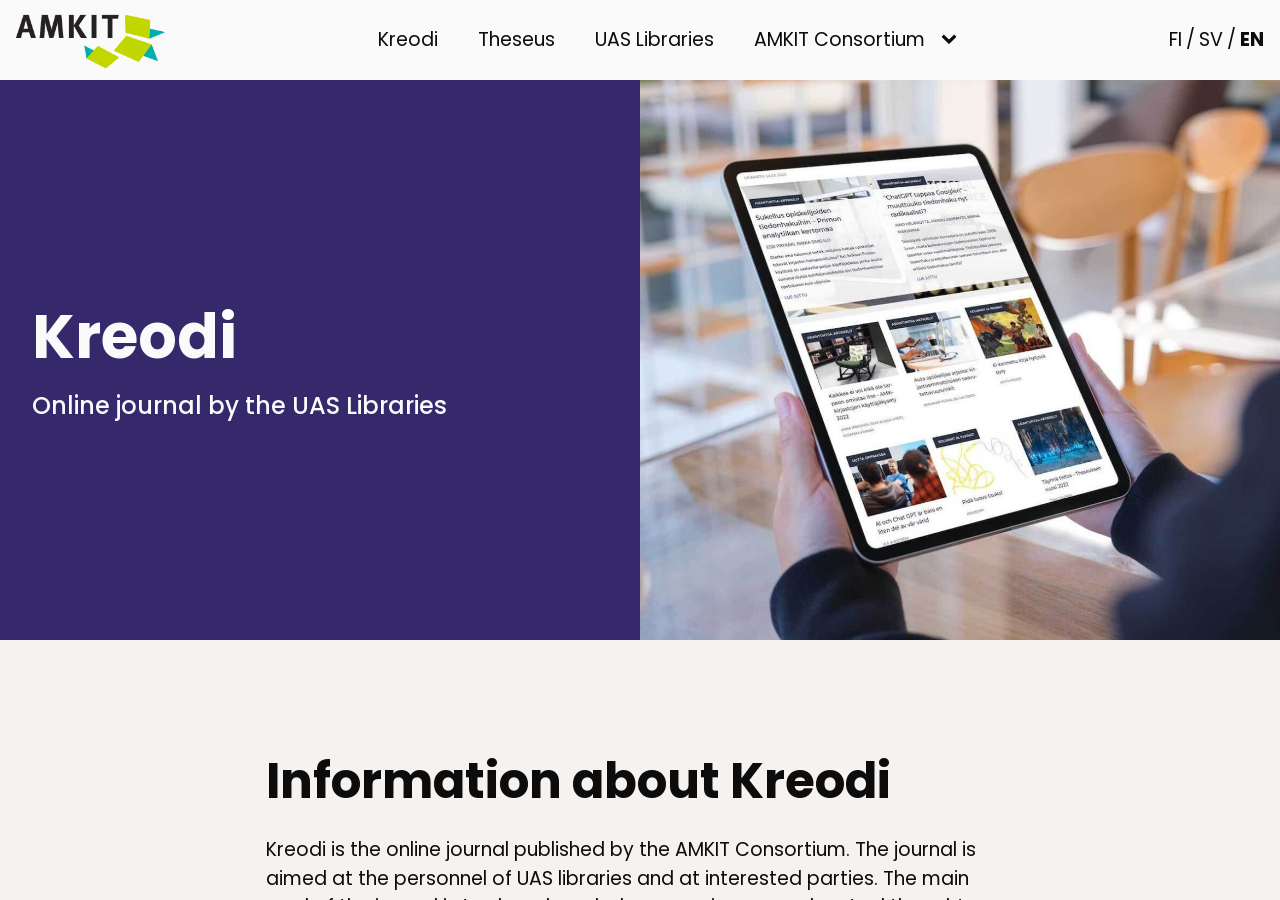What is the name of the consortium?
Please give a detailed answer to the question using the information shown in the image.

I found the link 'AMKIT Consortium' in the top navigation bar, which has a sub-menu button, so the name of the consortium is AMKIT Consortium.